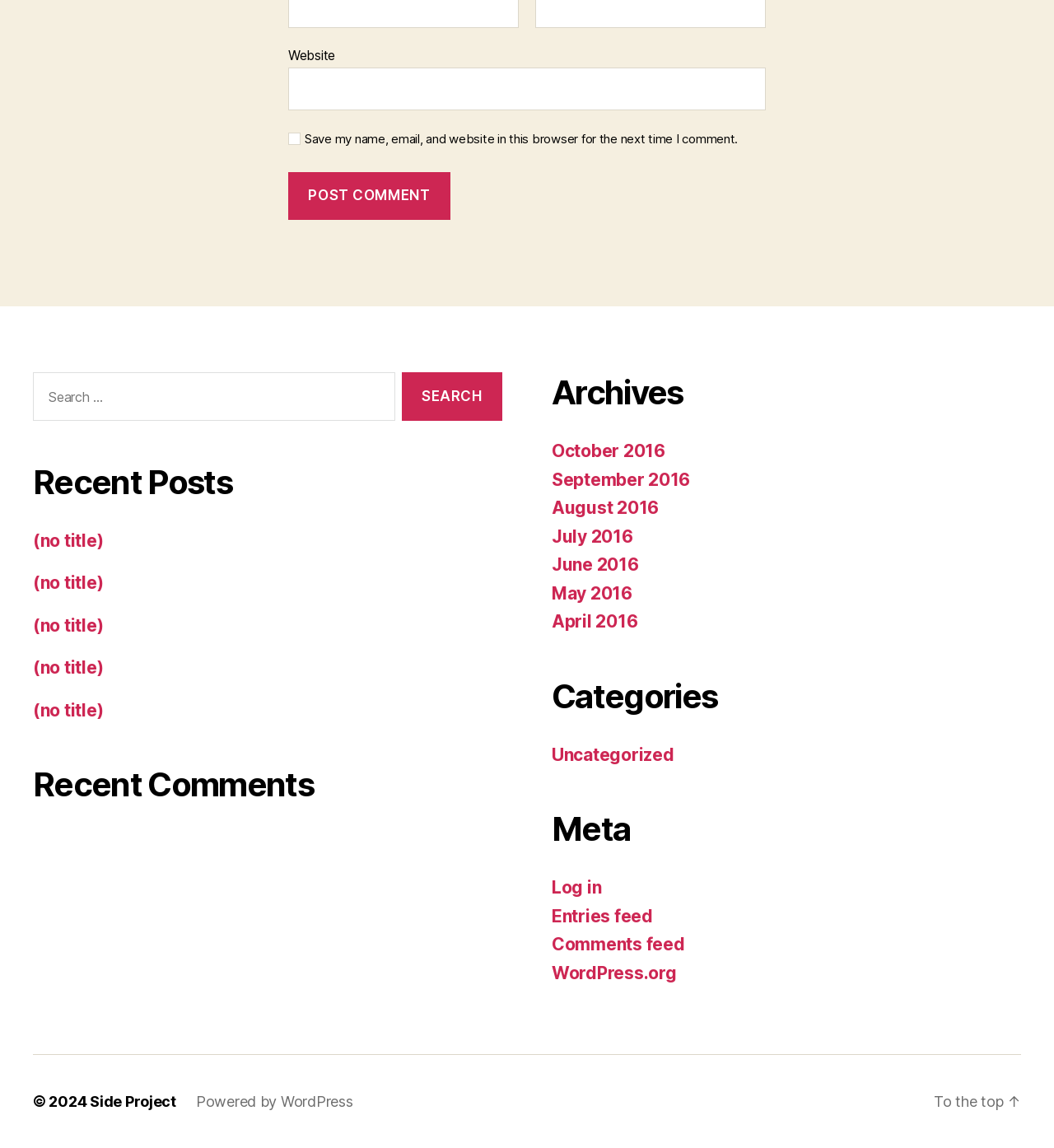Locate the bounding box coordinates of the area you need to click to fulfill this instruction: 'Call the phone number'. The coordinates must be in the form of four float numbers ranging from 0 to 1: [left, top, right, bottom].

None